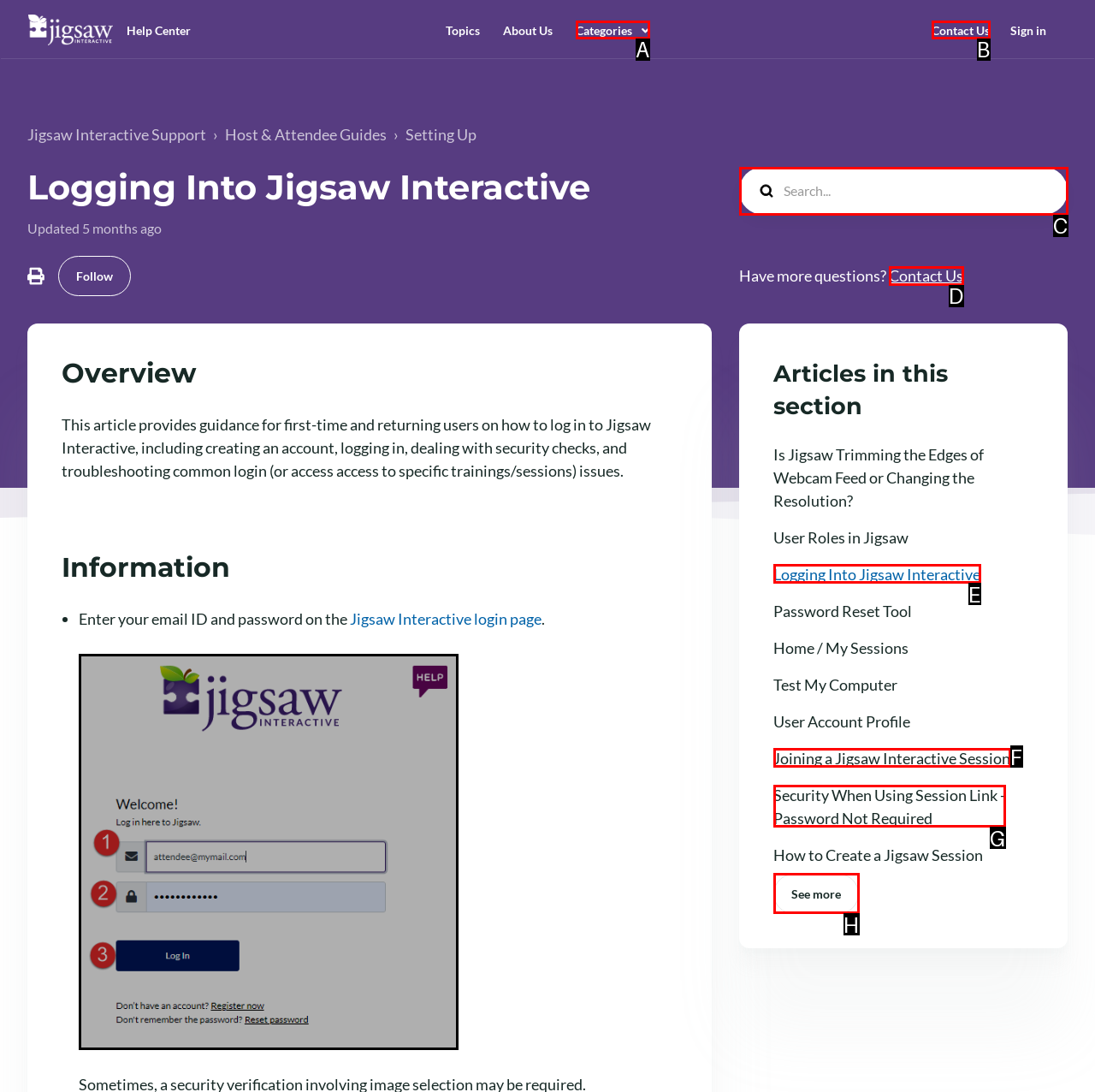To execute the task: Contact Us, which one of the highlighted HTML elements should be clicked? Answer with the option's letter from the choices provided.

D